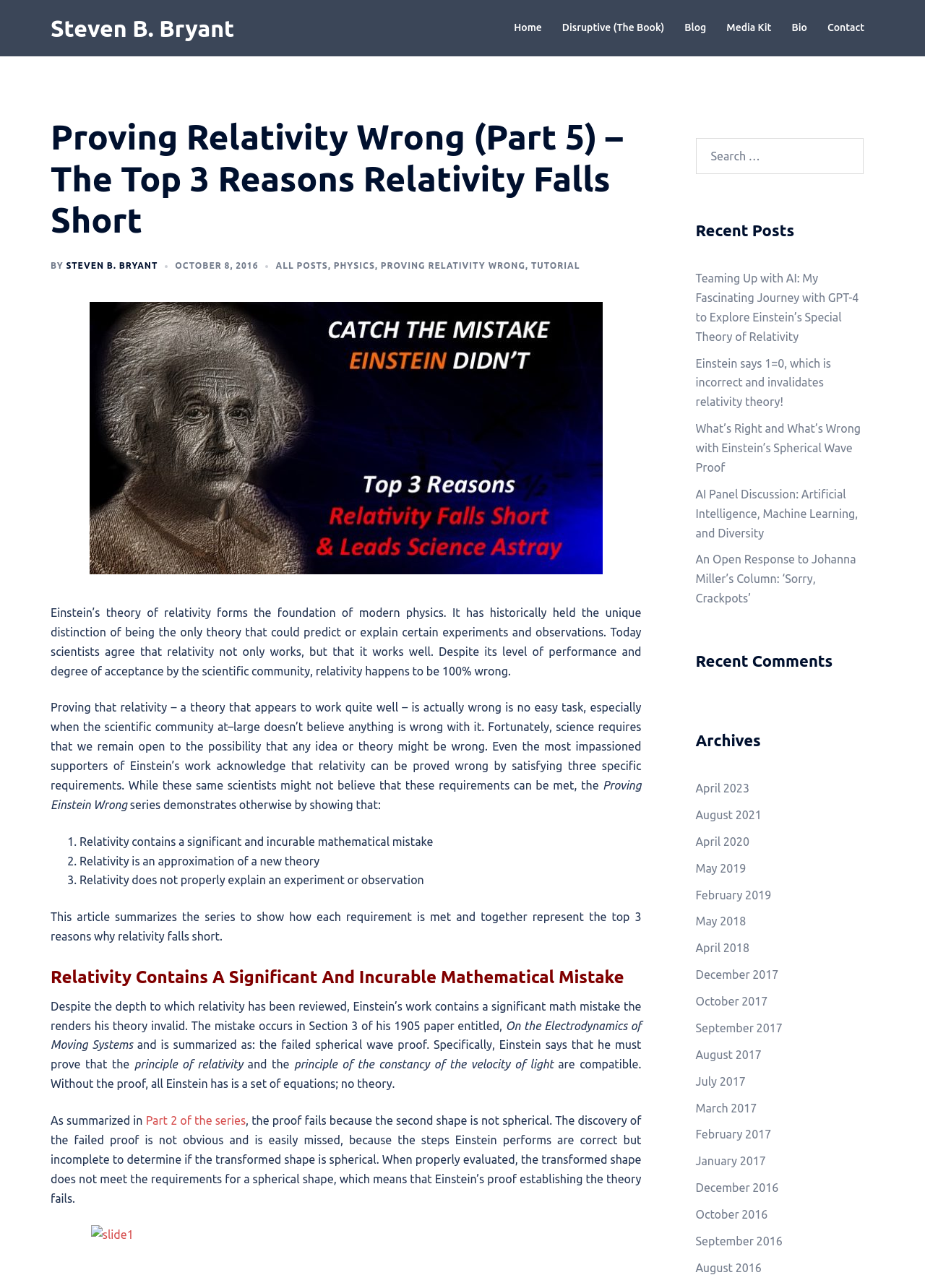Could you specify the bounding box coordinates for the clickable section to complete the following instruction: "Search for something"?

[0.752, 0.107, 0.934, 0.138]